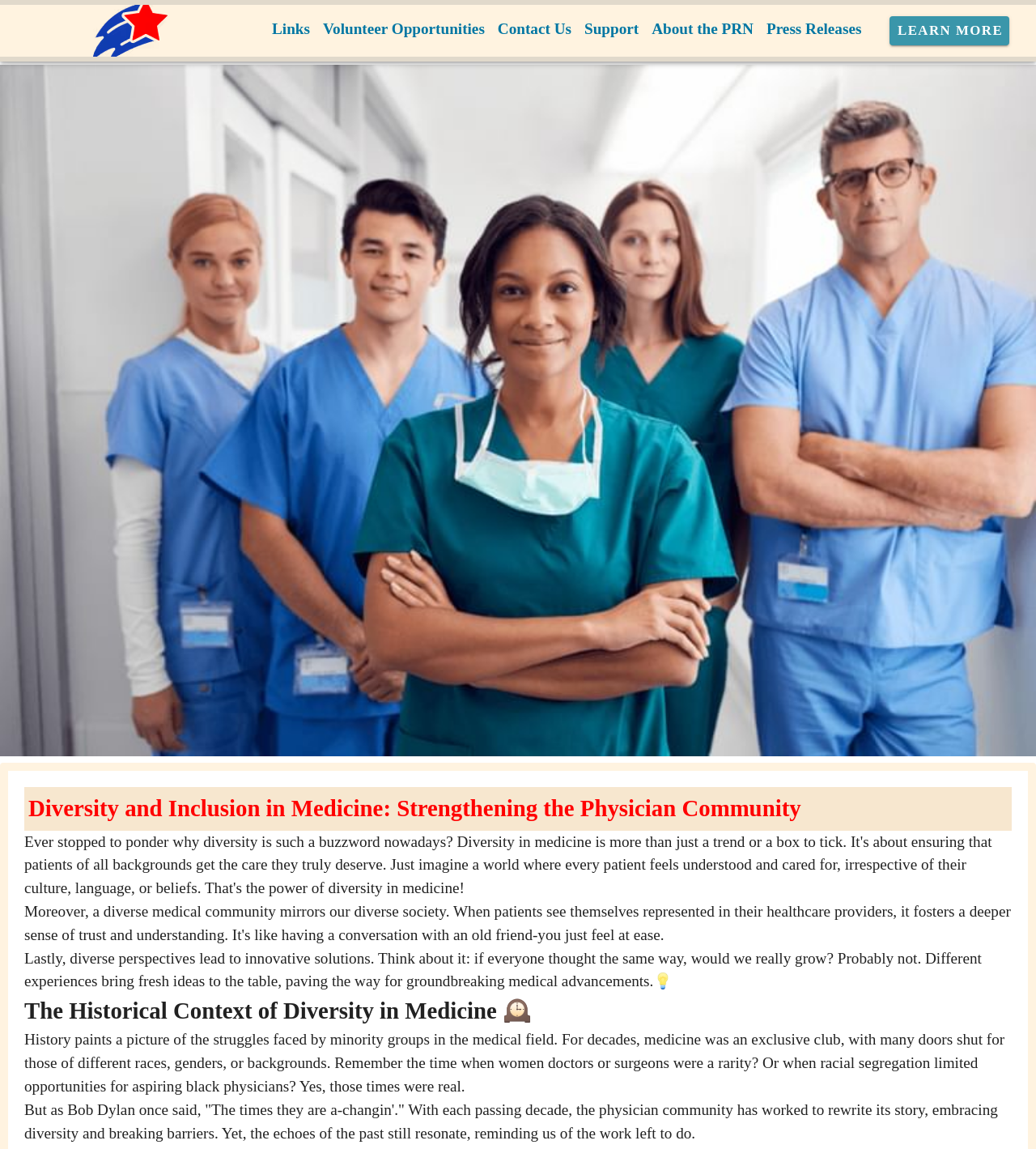Please identify the bounding box coordinates of the area that needs to be clicked to follow this instruction: "Visit the Physicians for Responsible Negotiation website".

[0.0, 0.056, 1.0, 0.659]